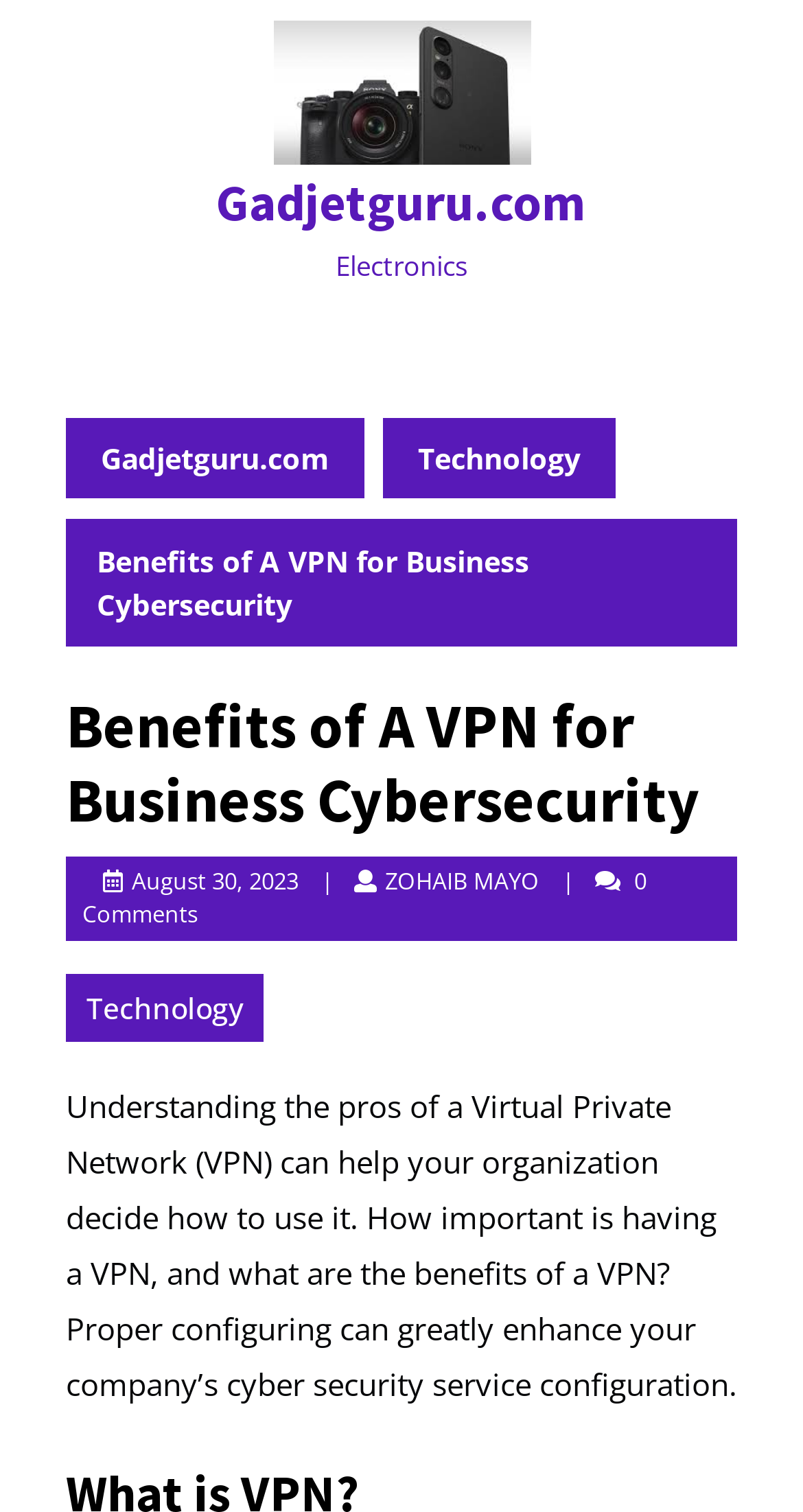Please answer the following question using a single word or phrase: 
What is the date of the article?

August 30, 2023